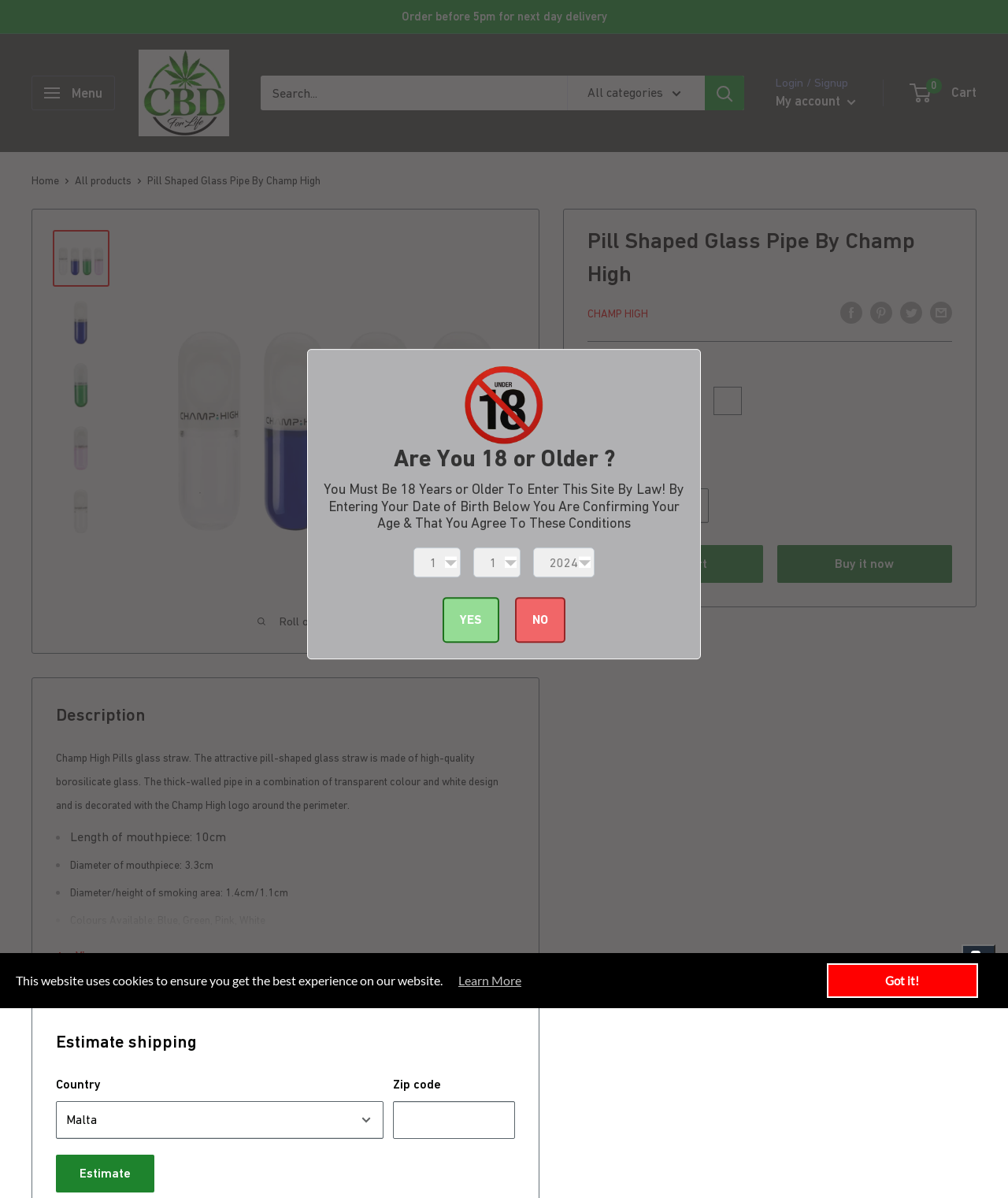Locate the bounding box coordinates of the clickable part needed for the task: "Estimate shipping".

[0.055, 0.964, 0.153, 0.996]